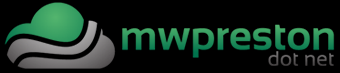Provide a brief response to the question below using a single word or phrase: 
What type of domain is used?

.NET